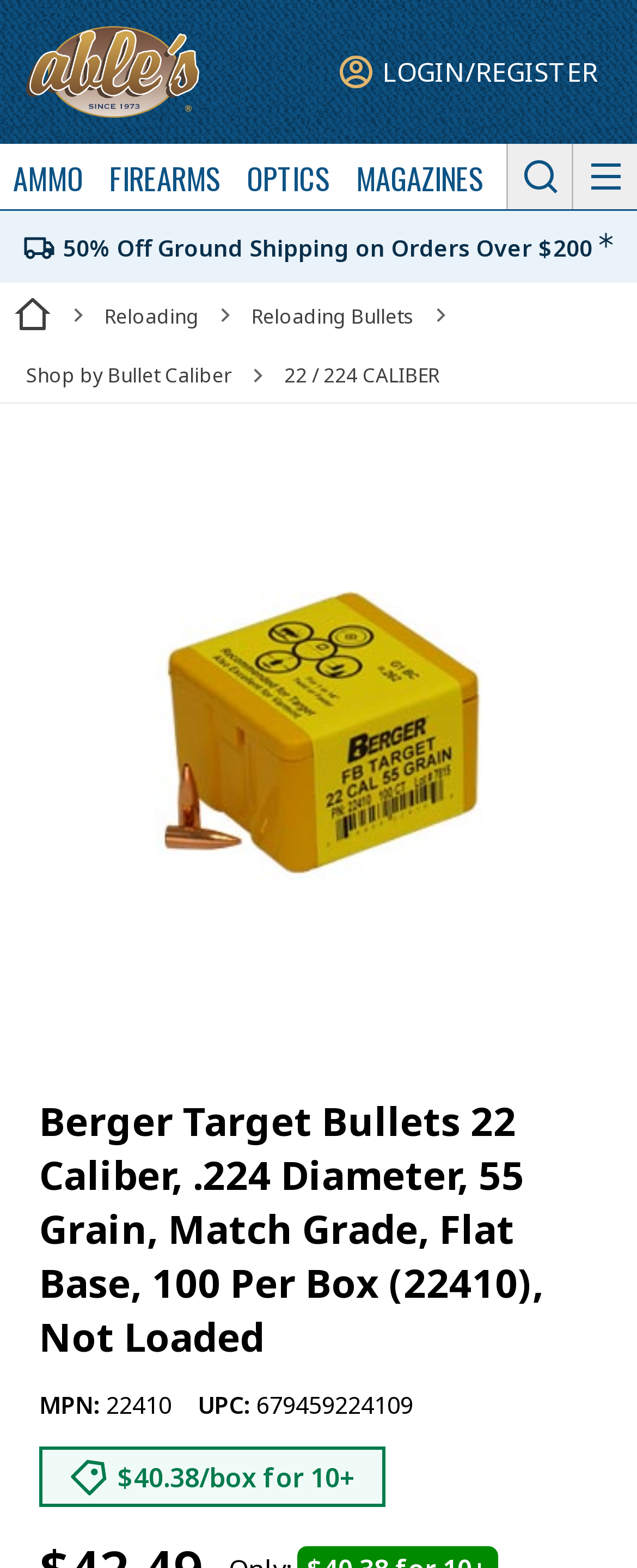What categories are available in the top navigation menu?
From the screenshot, supply a one-word or short-phrase answer.

AMMO, FIREARMS, OPTICS, MAGAZINES, KNIVES